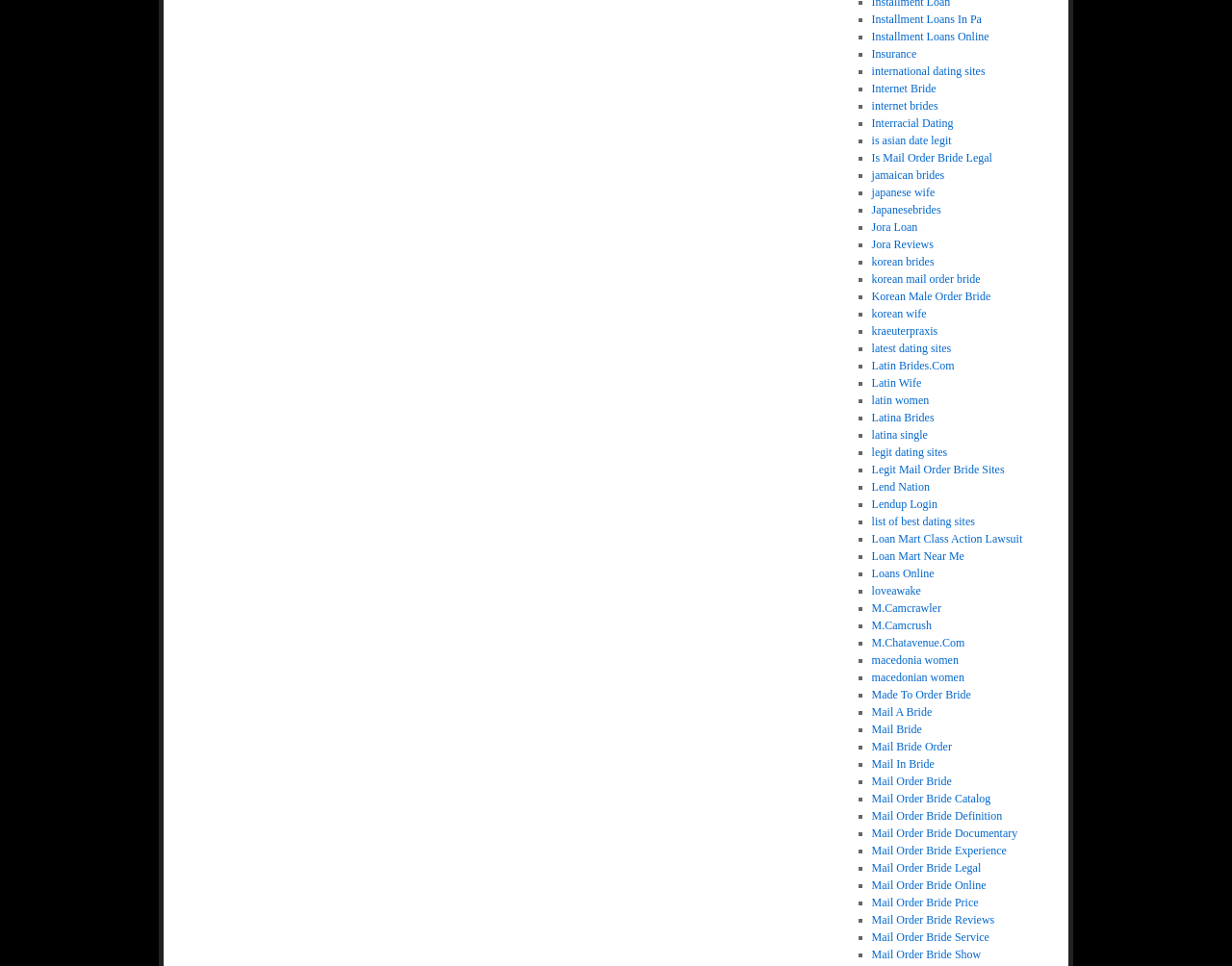Locate and provide the bounding box coordinates for the HTML element that matches this description: "Mail Order Bride Show".

[0.707, 0.981, 0.796, 0.995]